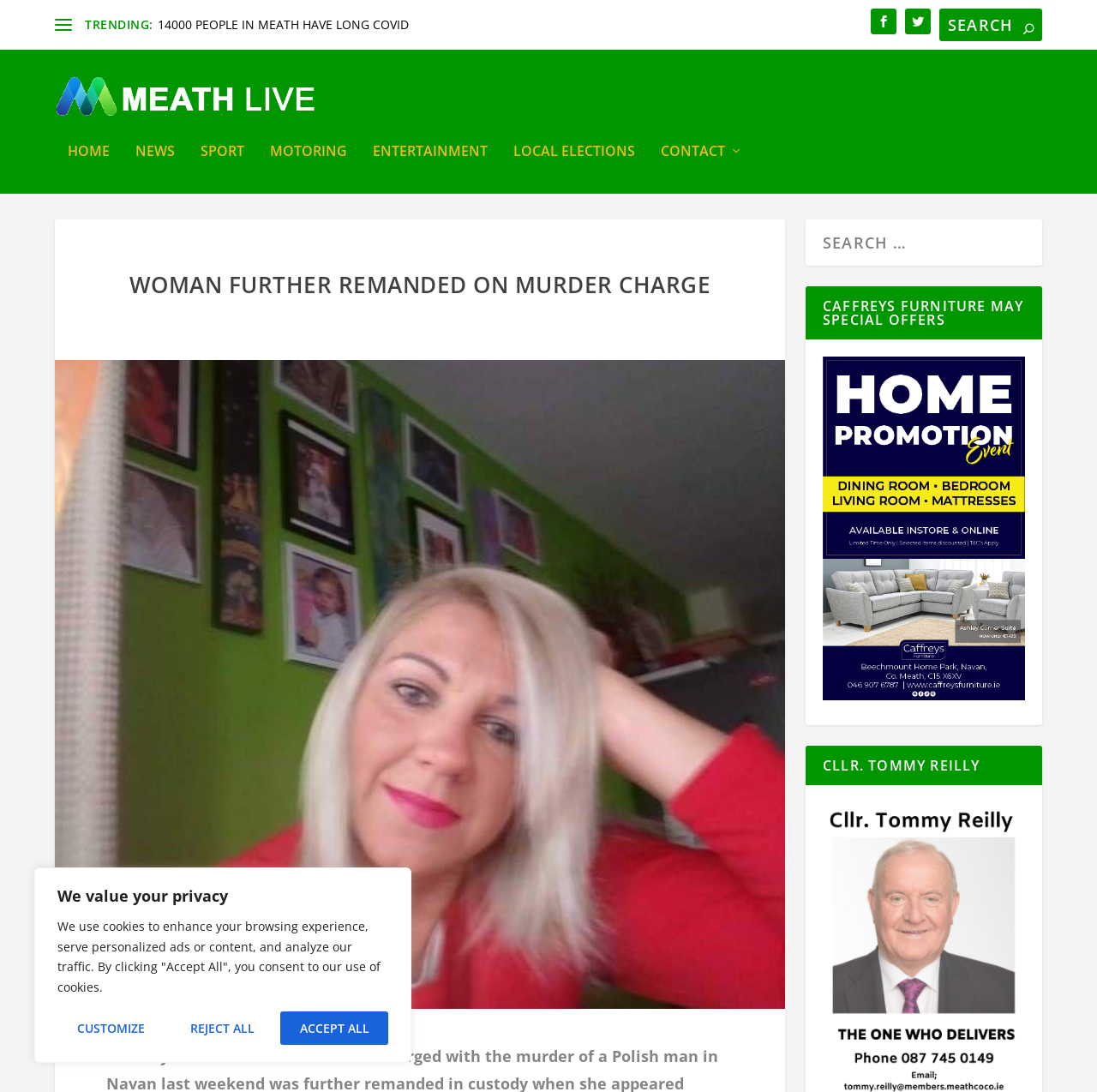Identify the text that serves as the heading for the webpage and generate it.

WOMAN FURTHER REMANDED ON MURDER CHARGE